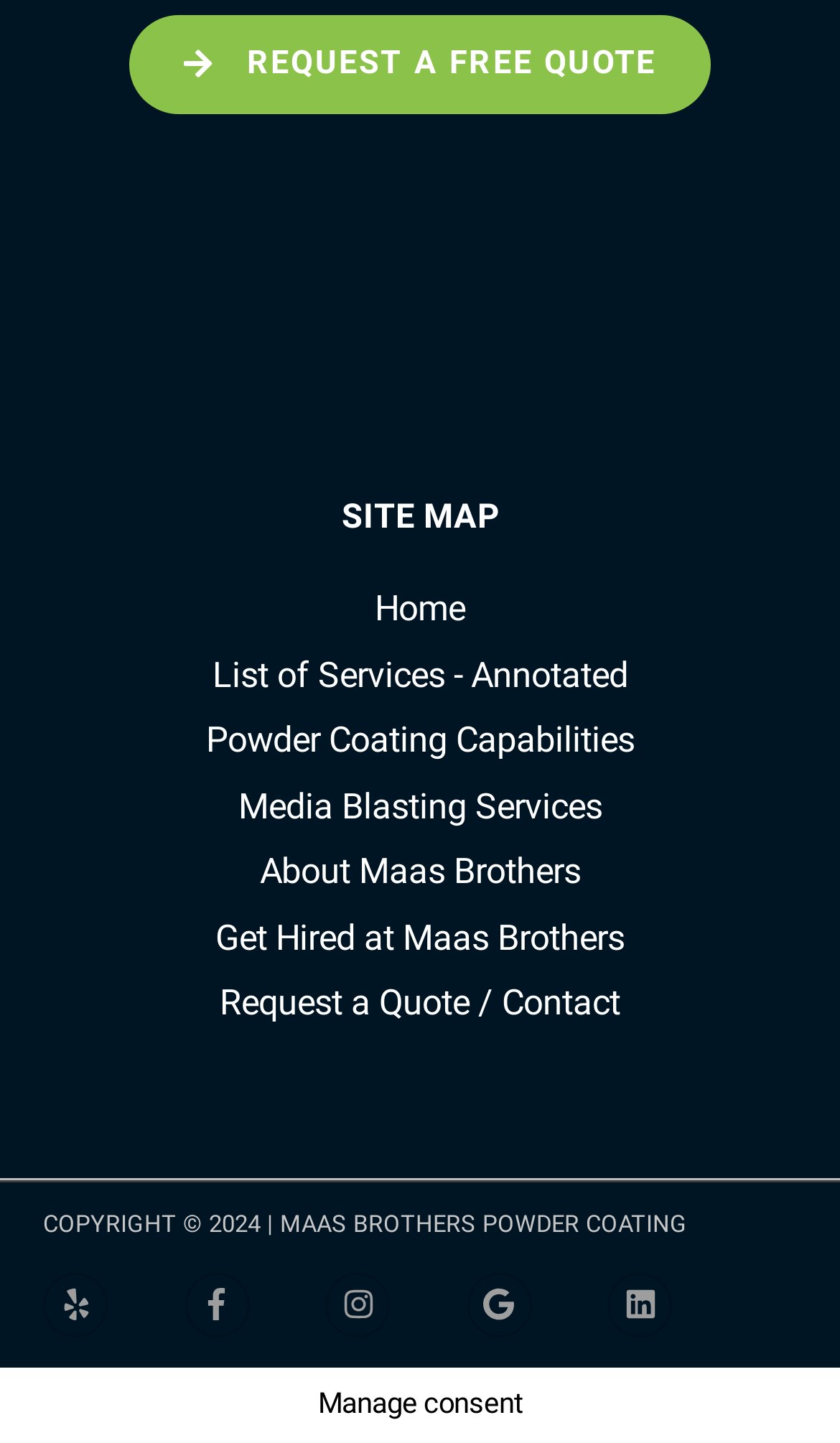Find the bounding box coordinates for the area that should be clicked to accomplish the instruction: "Open 'yelp'".

[0.051, 0.882, 0.212, 0.926]